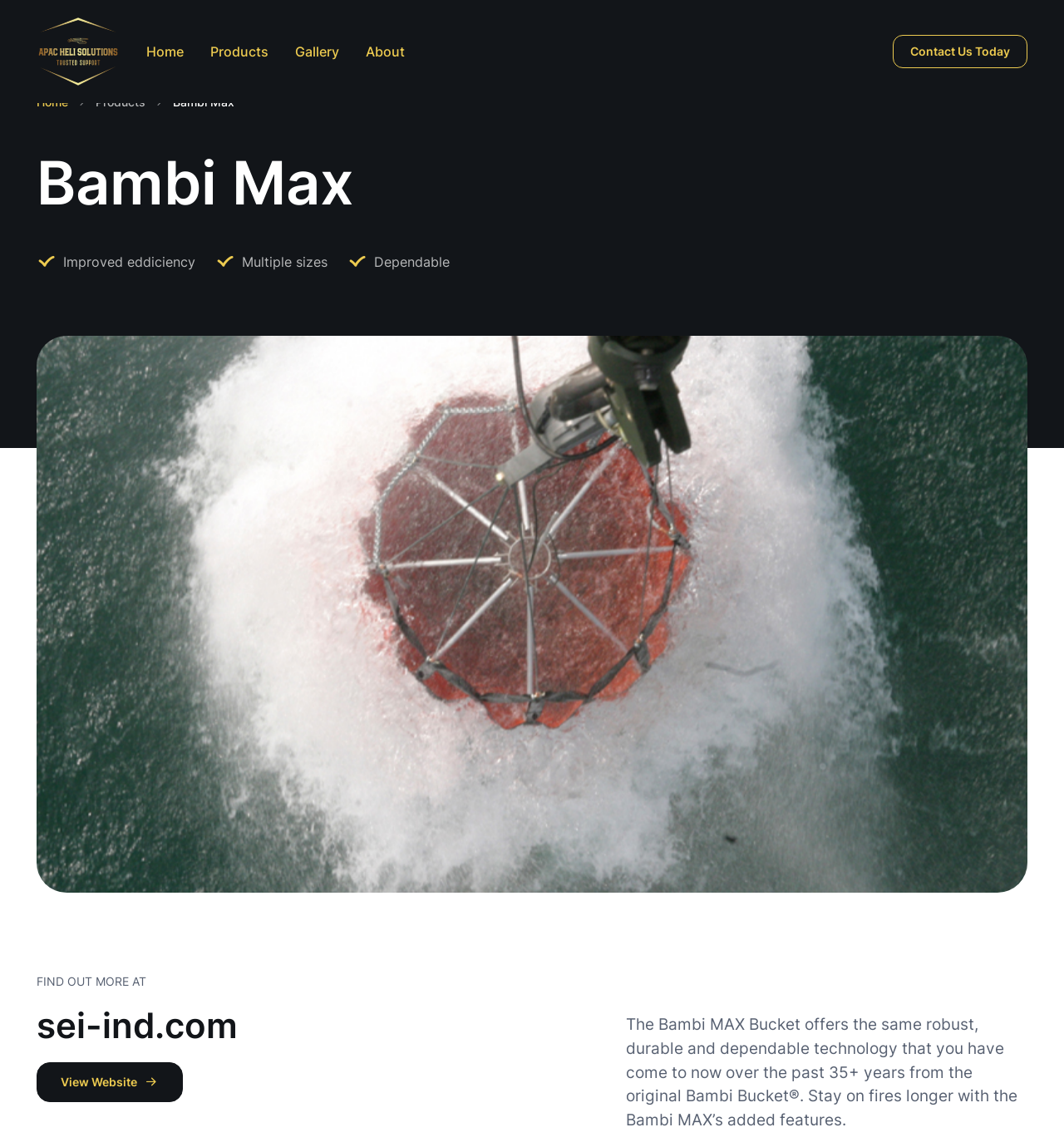From the element description View Website, predict the bounding box coordinates of the UI element. The coordinates must be specified in the format (top-left x, top-left y, bottom-right x, bottom-right y) and should be within the 0 to 1 range.

[0.034, 0.926, 0.172, 0.961]